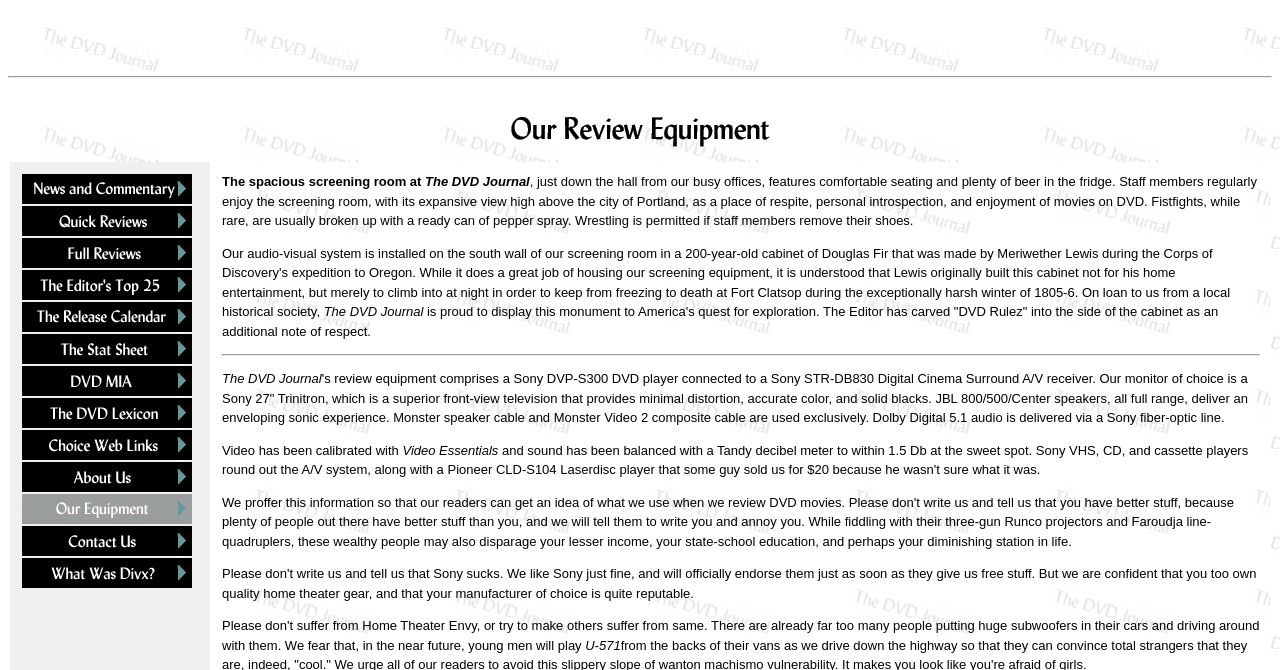What is the main topic of this website?
Based on the screenshot, respond with a single word or phrase.

DVD